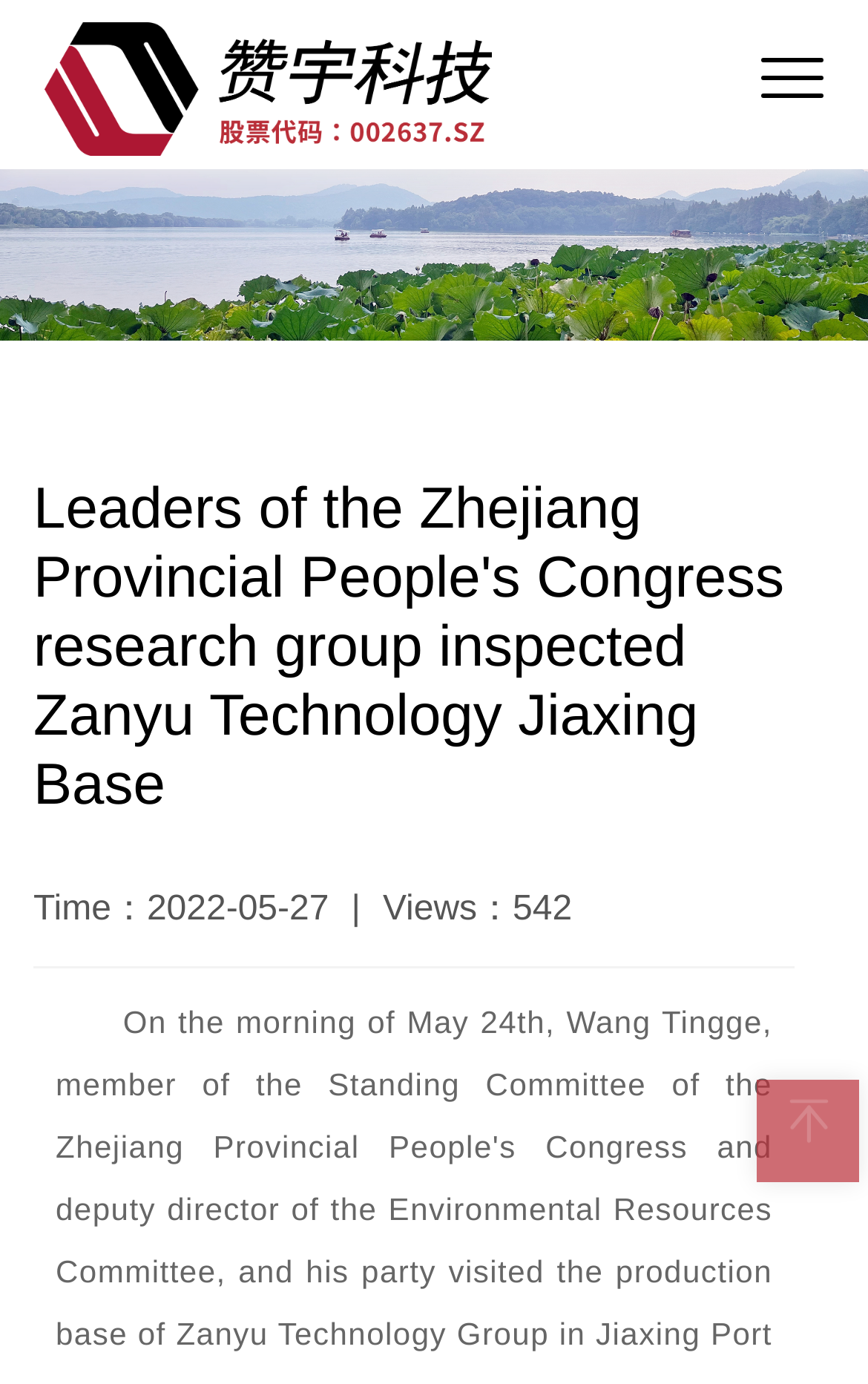Please give a one-word or short phrase response to the following question: 
How many images are on the webpage?

2